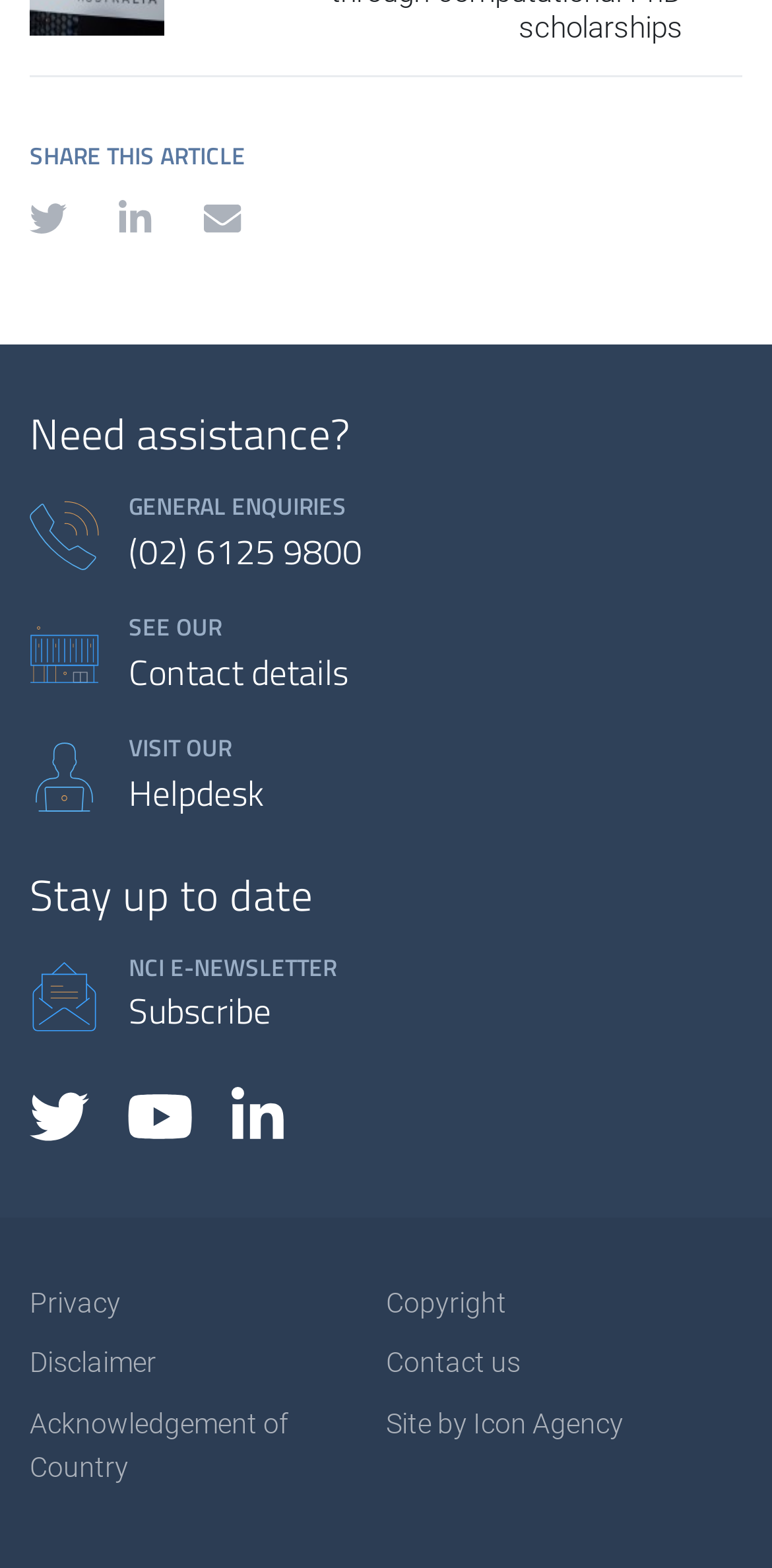Find the bounding box coordinates for the area that should be clicked to accomplish the instruction: "Enter email address".

None